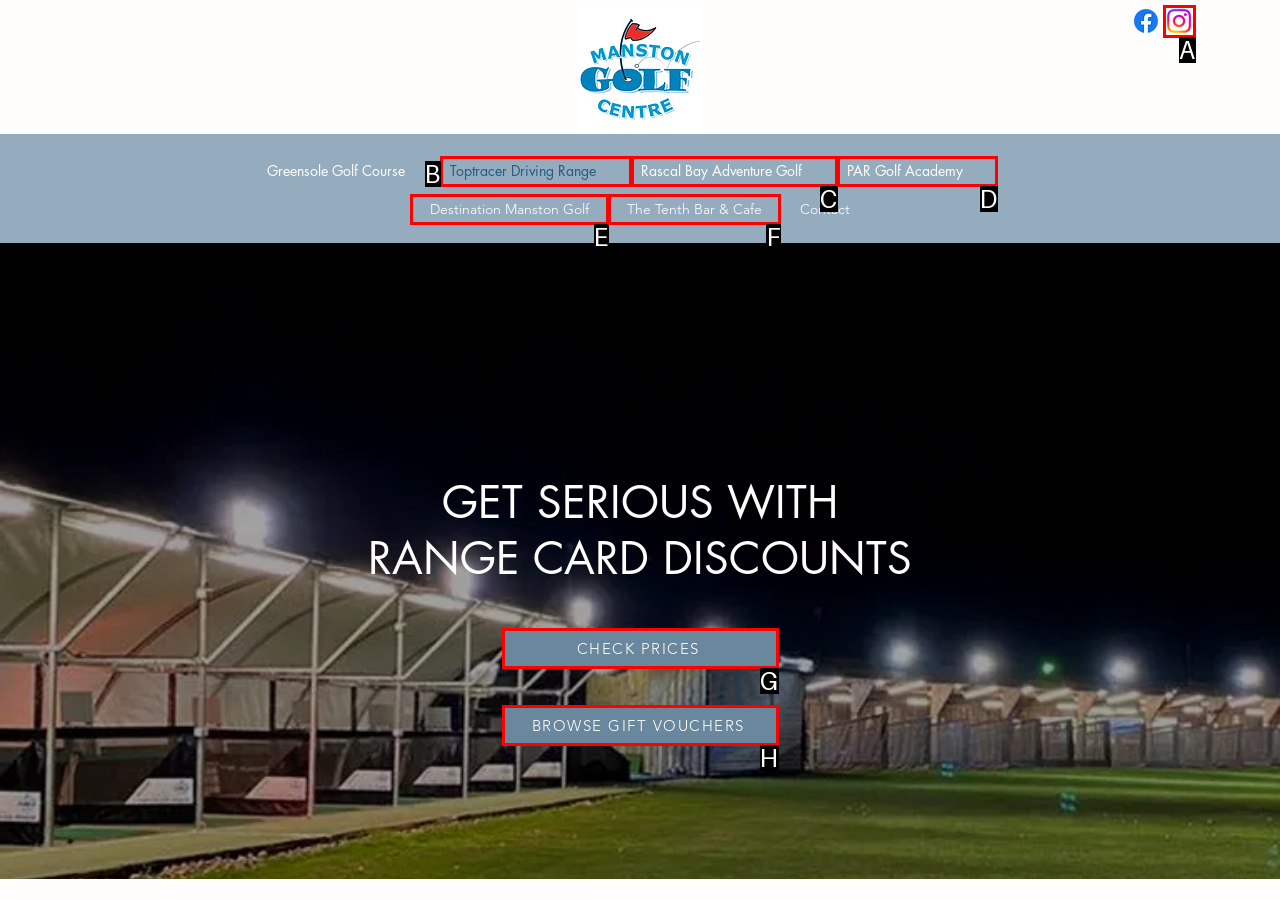Identify the letter of the UI element I need to click to carry out the following instruction: Go to The Tenth Bar & Cafe

F